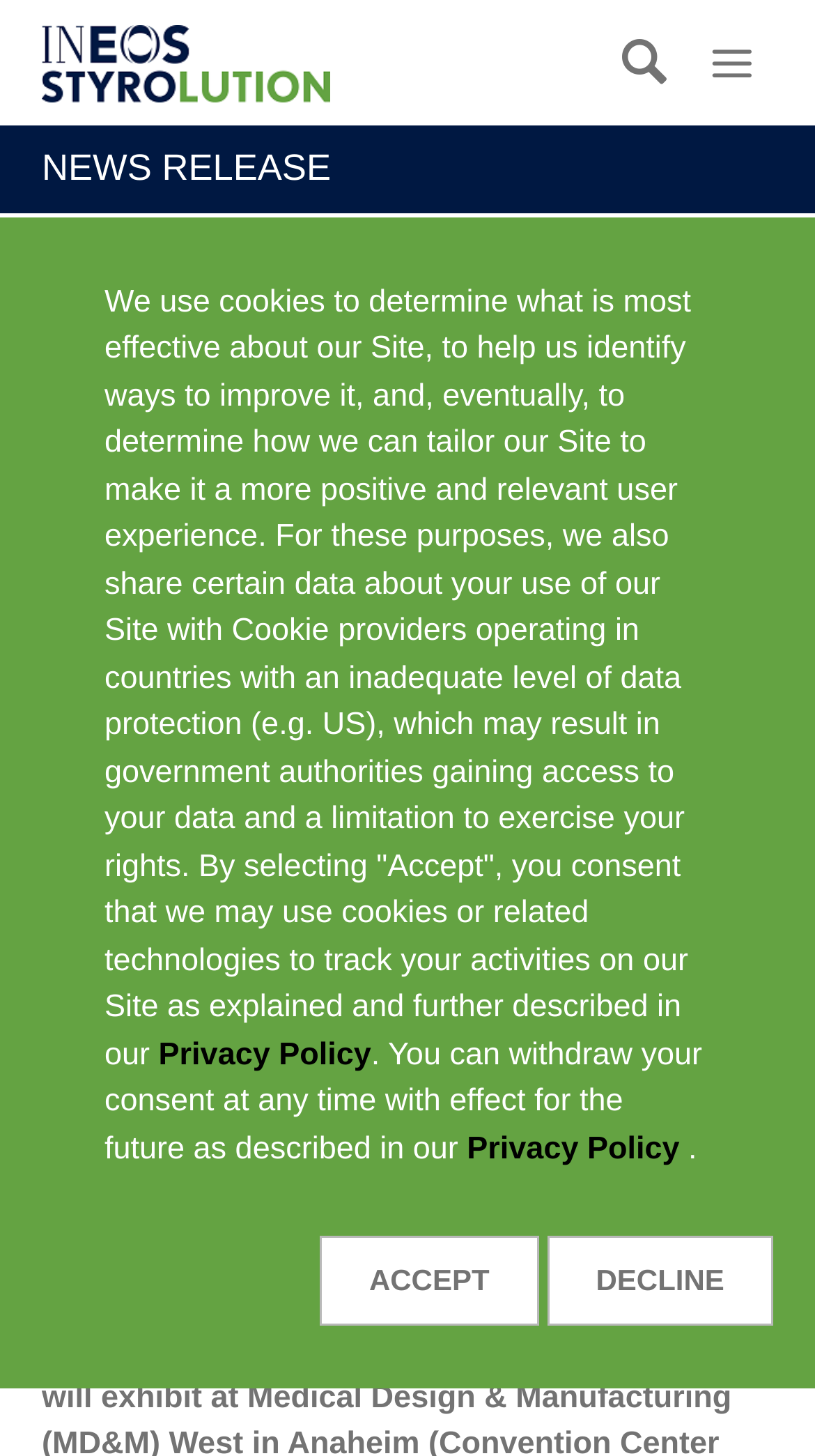Please answer the following question using a single word or phrase: 
What is the name of the company?

INEOS Styrolution